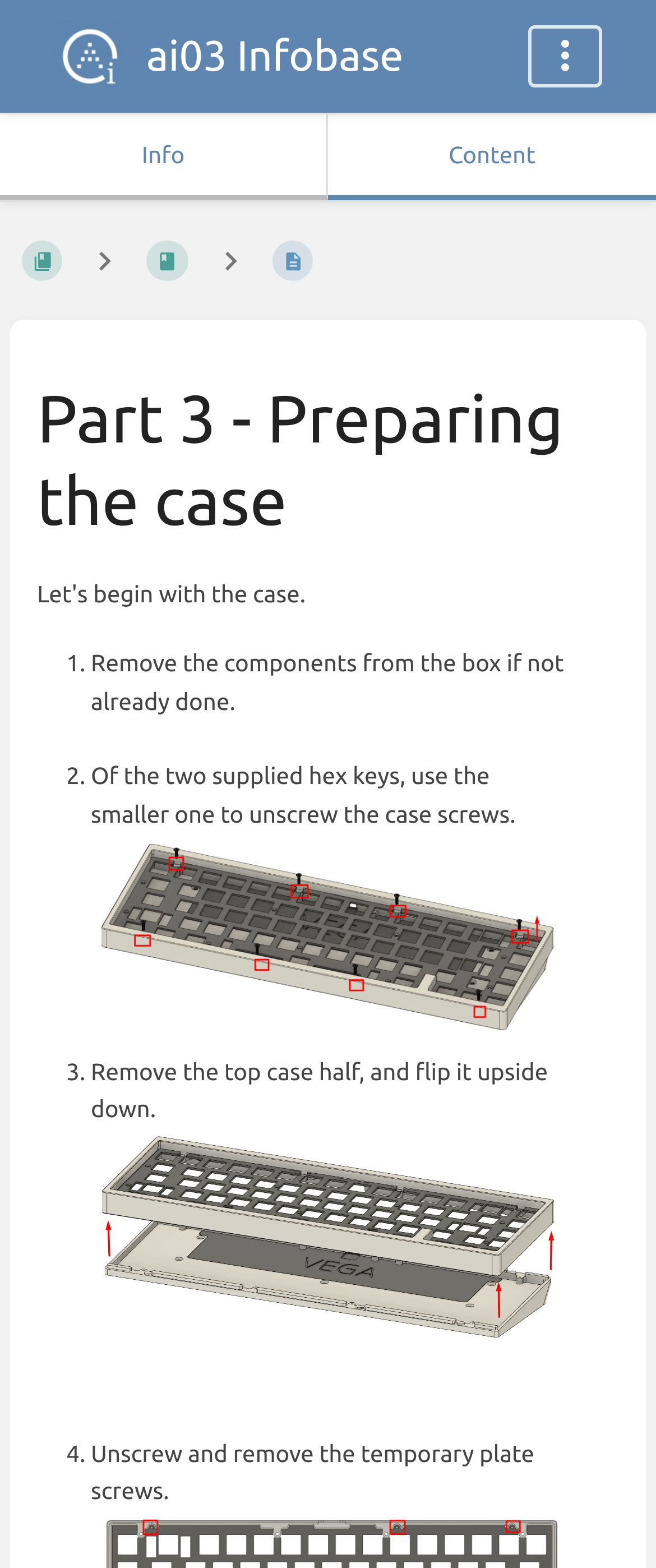Find the bounding box coordinates of the element to click in order to complete the given instruction: "Show secondary information."

[0.0, 0.073, 0.5, 0.128]